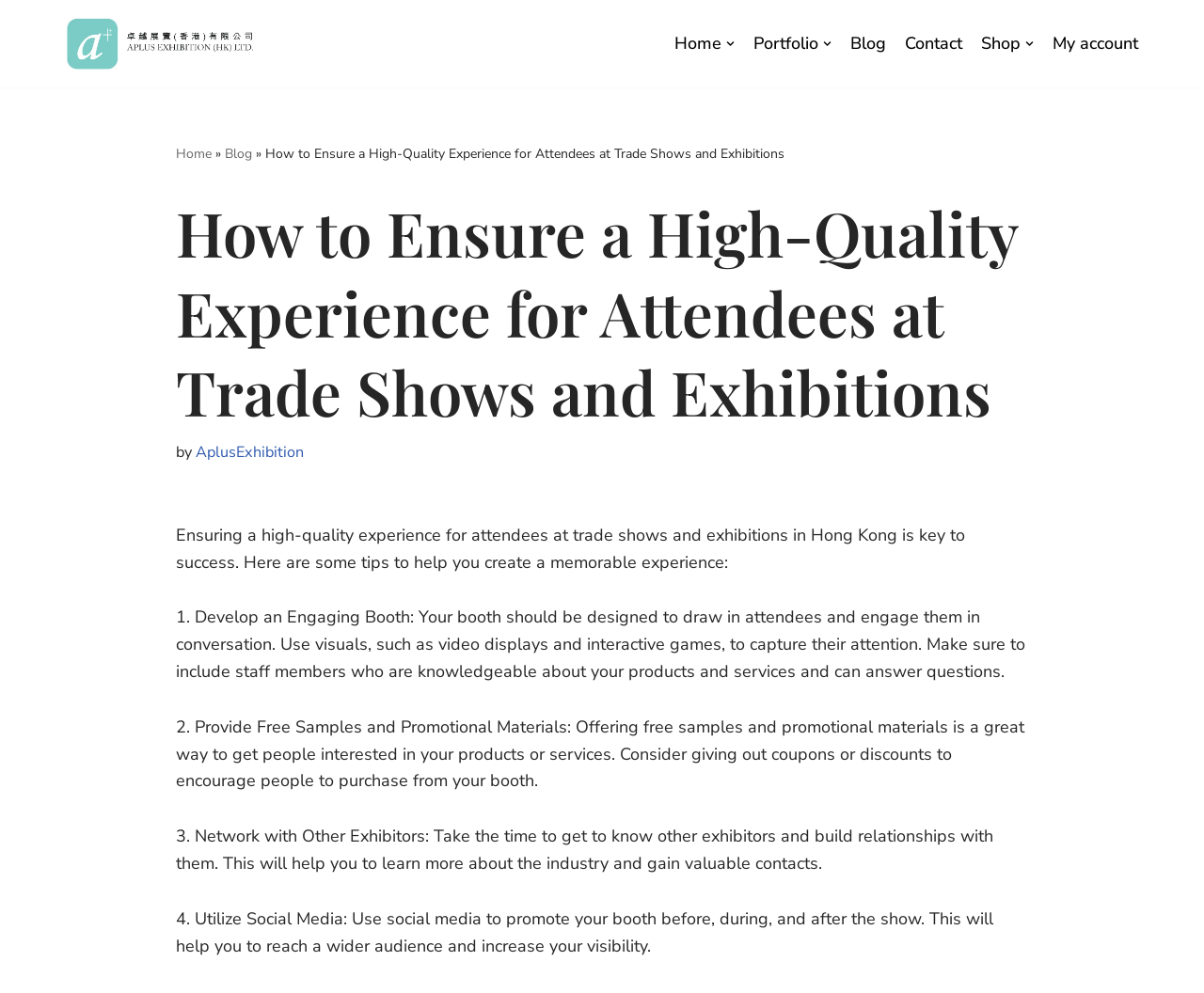Respond to the following question using a concise word or phrase: 
How can social media be utilized at trade shows and exhibitions?

To promote the booth before, during, and after the show